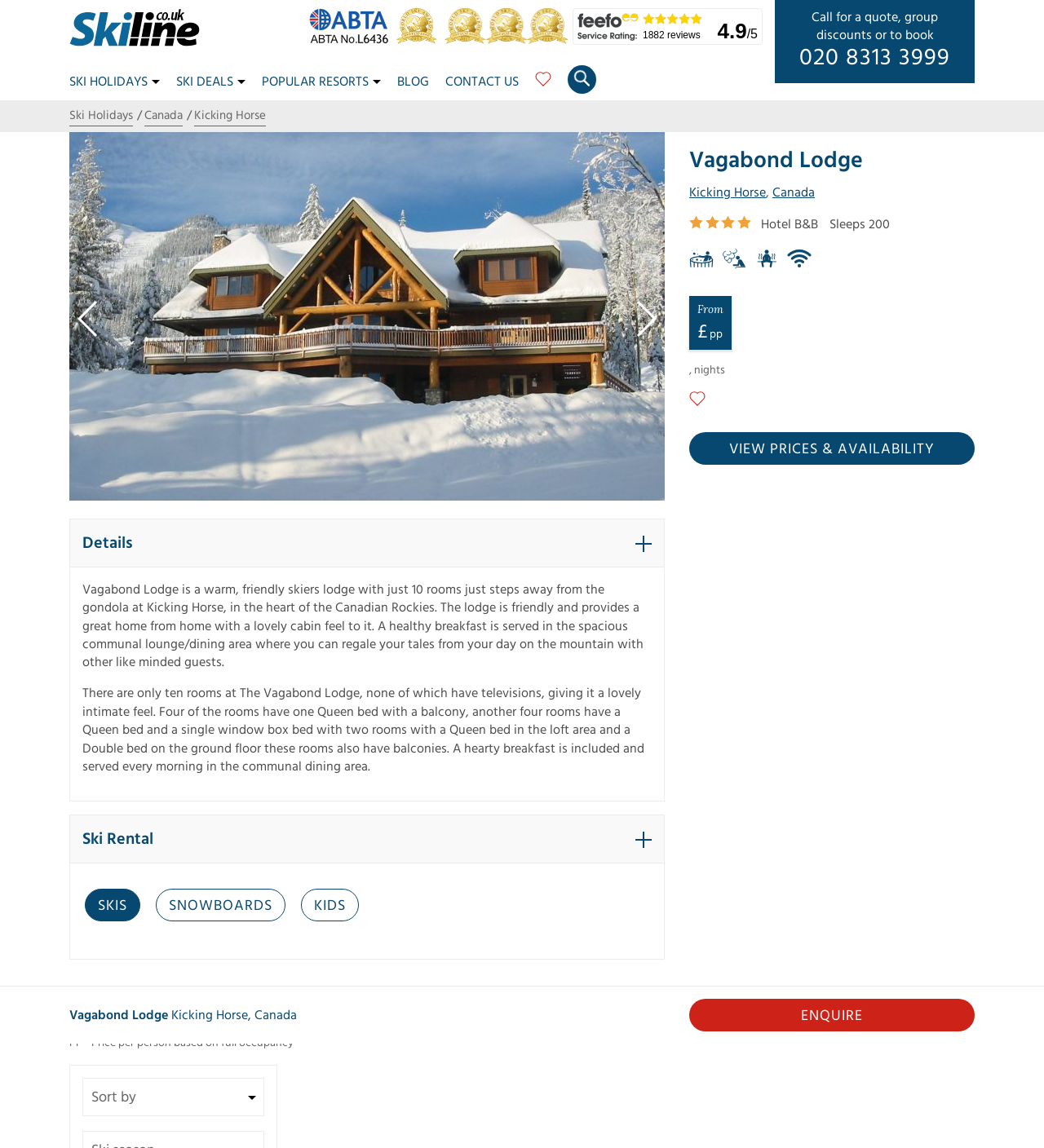What is the purpose of the 'ENQUIRE' button?
Examine the image closely and answer the question with as much detail as possible.

Based on the webpage content, specifically the presence of the 'ENQUIRE' button, it can be inferred that the purpose of the button is to allow users to enquire about the lodge, likely to request more information or to make a booking.